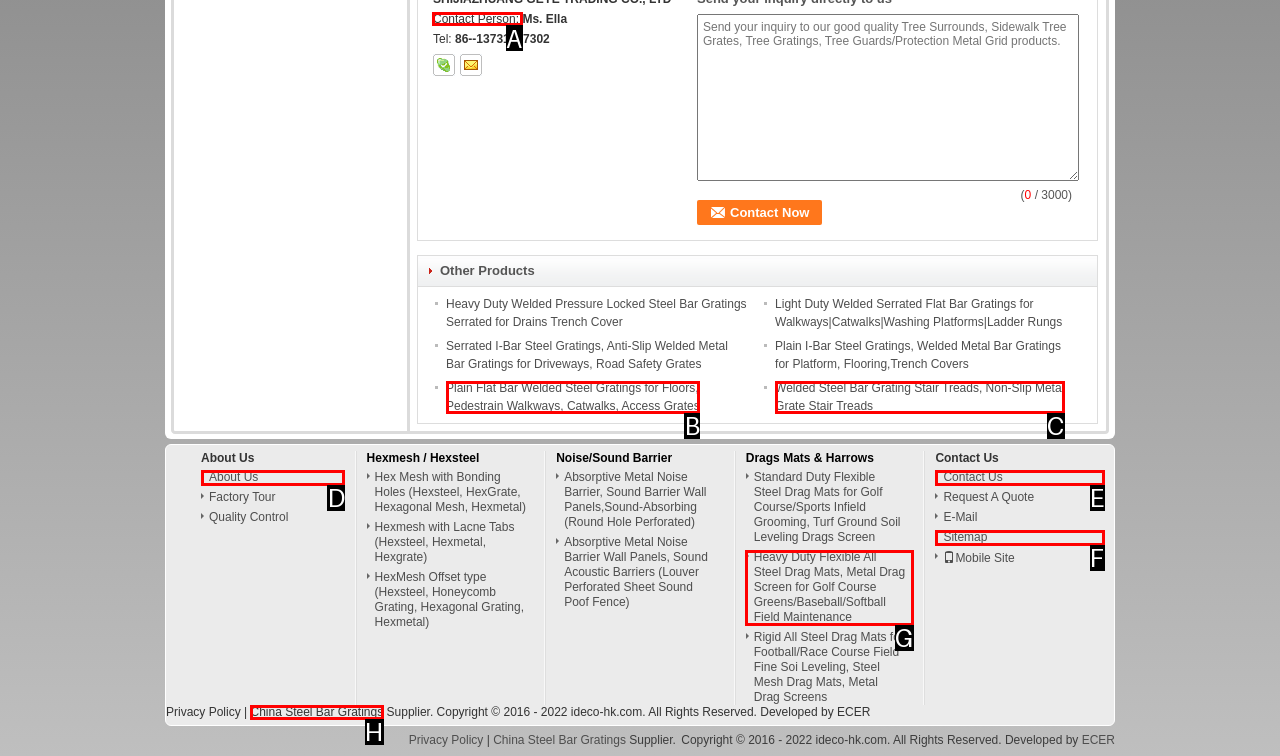Choose the UI element to click on to achieve this task: Contact the person. Reply with the letter representing the selected element.

A